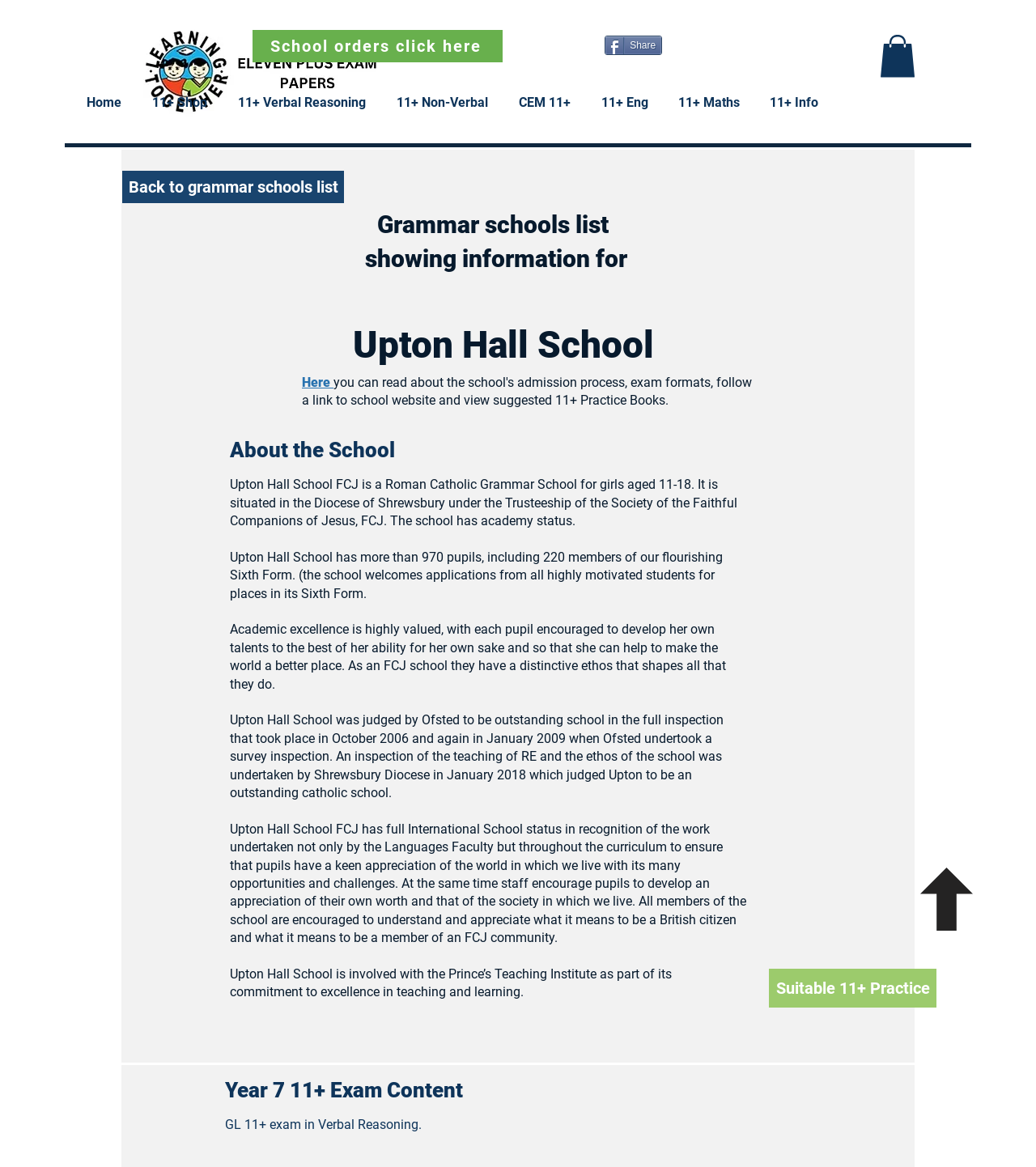Locate the bounding box coordinates of the element that should be clicked to fulfill the instruction: "Click on the 'HOME' link".

None